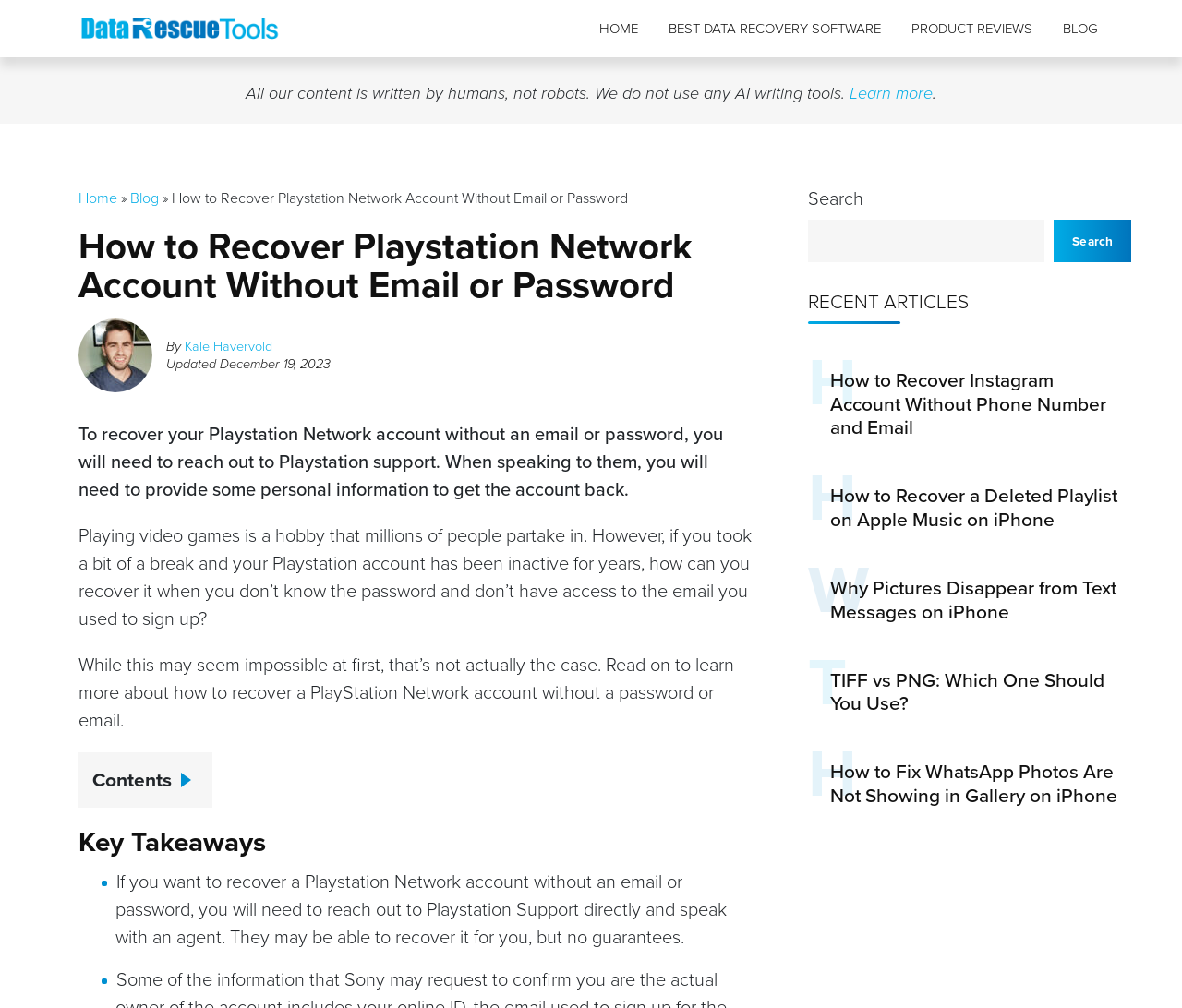Find the bounding box coordinates of the area to click in order to follow the instruction: "get visitor information".

None